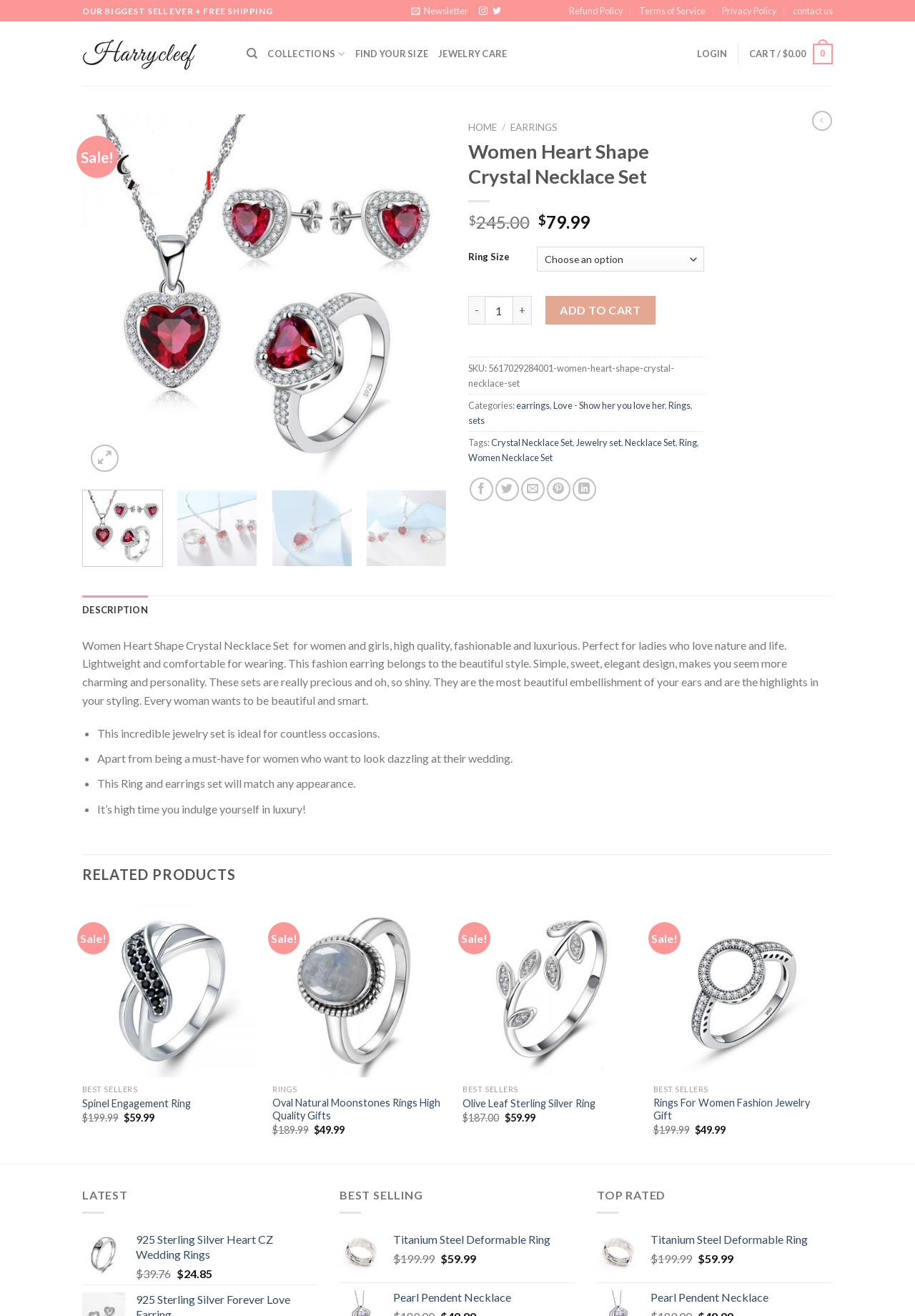Given the webpage screenshot and the description, determine the bounding box coordinates (top-left x, top-left y, bottom-right x, bottom-right y) that define the location of the UI element matching this description: Titanium Steel Deformable Ring

[0.43, 0.937, 0.629, 0.948]